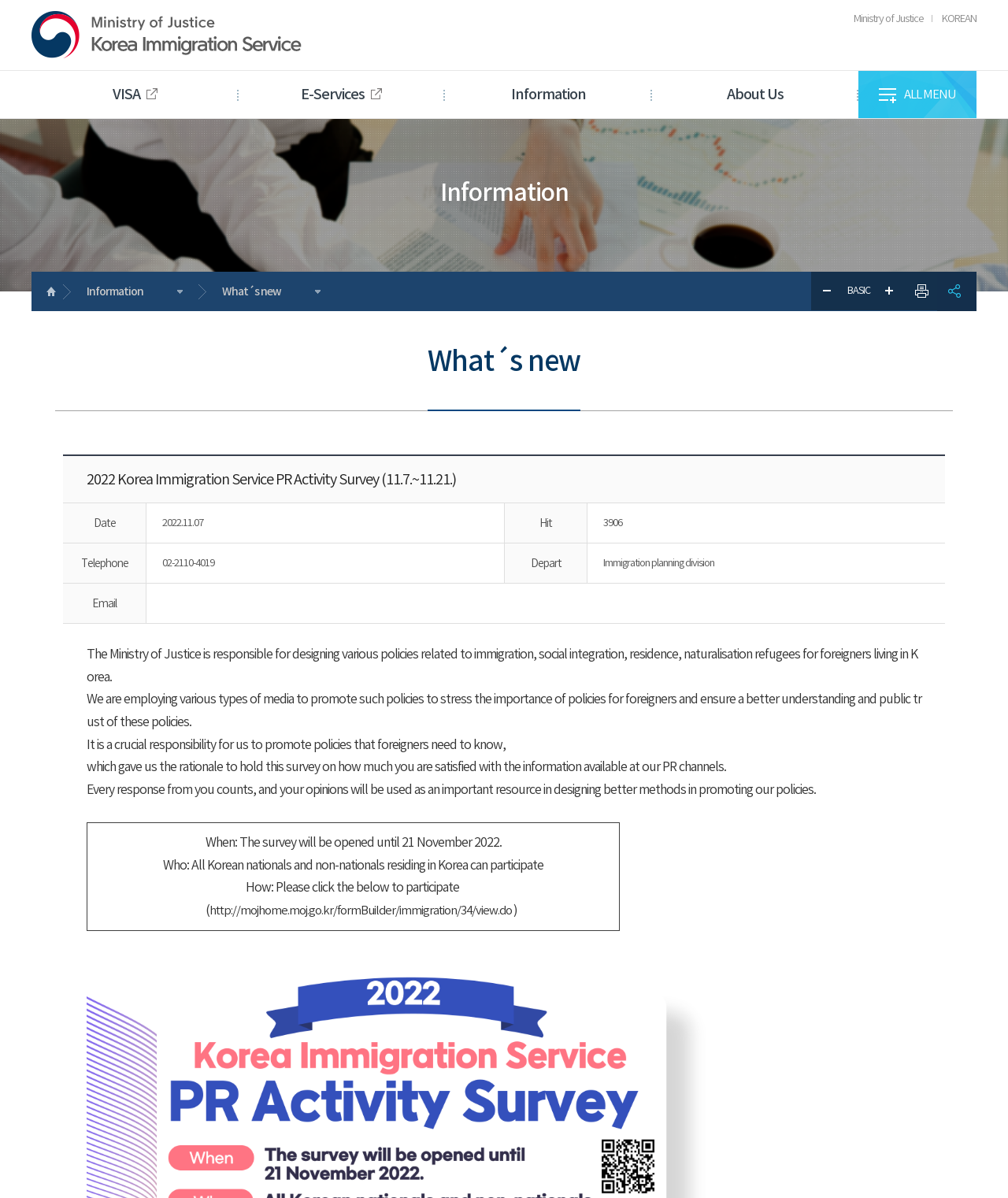What is the name of the ministry?
Please use the image to provide an in-depth answer to the question.

The name of the ministry can be found in the heading 'Ministry of Justice Korea Immigration Service' at the top of the webpage.